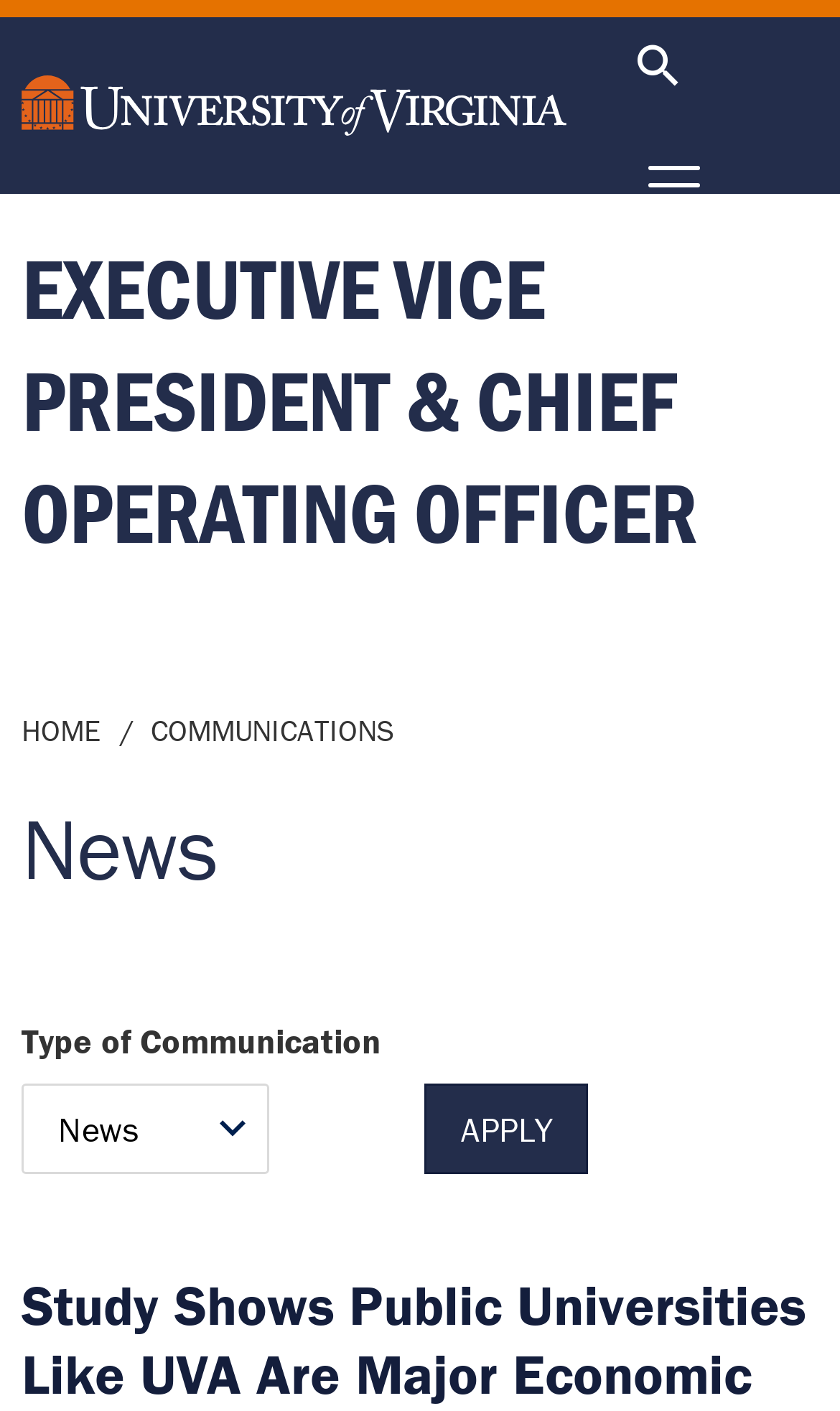What is the name of the executive position?
Answer the question based on the image using a single word or a brief phrase.

Executive Vice President & Chief Operating Officer